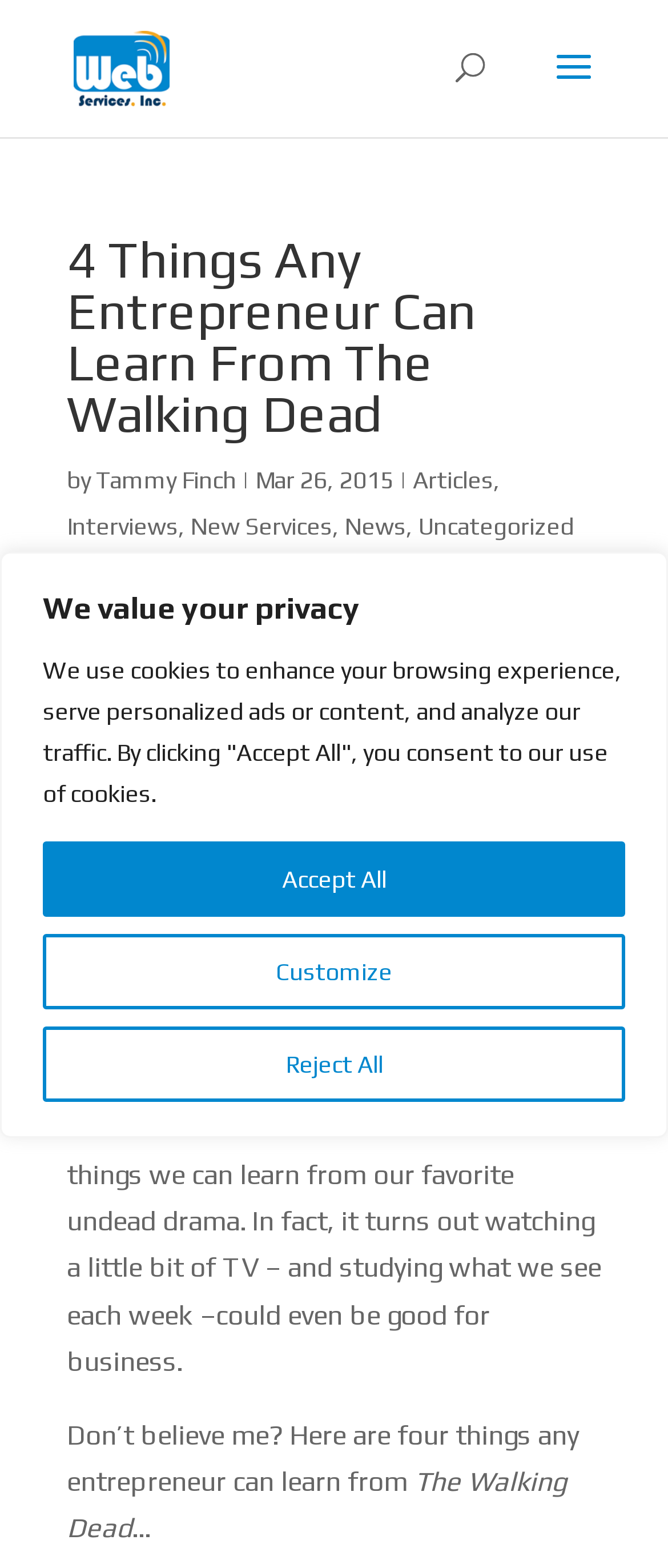What is the date of the article? Observe the screenshot and provide a one-word or short phrase answer.

Mar 26, 2015